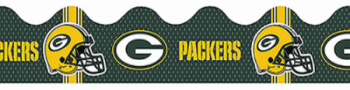Summarize the image with a detailed caption.

This vibrant bulletin board border features the iconic colors and logo of the Green Bay Packers, showcasing a playful design that includes football helmets and the bold text "PACKERS." The green background is accented with yellow stripes, creating an energetic atmosphere perfect for a sports-themed classroom or event. Ideal for expressing school spirit and fostering a love for healthy activities, this border trim is an excellent choice for enhancing educational settings with a touch of professional football flair. Whether decorating a bulletin board for game day or inspiring students with a sporty aesthetic, this border is sure to make a statement.